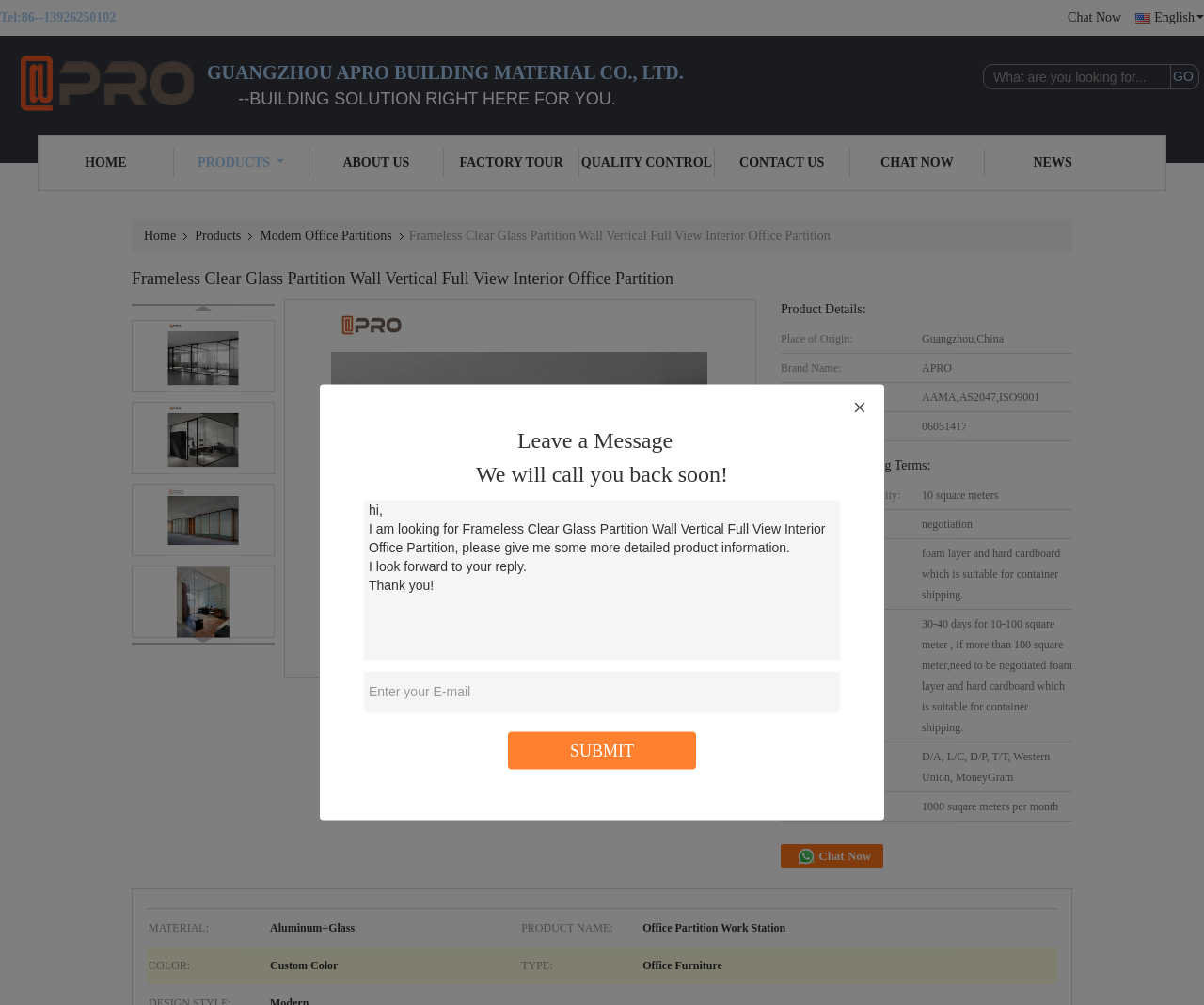Identify the bounding box coordinates for the region of the element that should be clicked to carry out the instruction: "Click the 'GO' button". The bounding box coordinates should be four float numbers between 0 and 1, i.e., [left, top, right, bottom].

[0.97, 0.064, 0.996, 0.089]